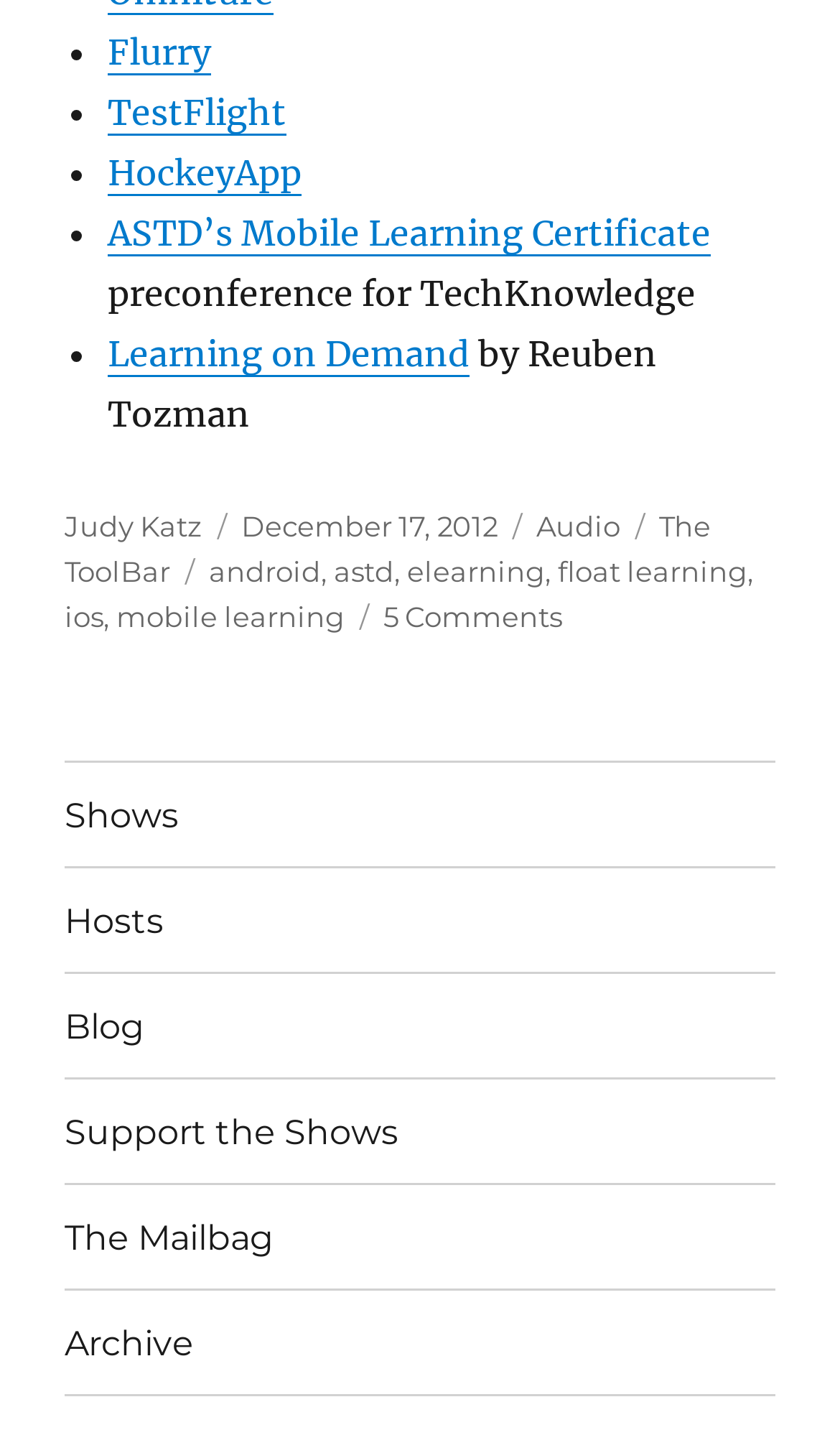Determine the bounding box coordinates for the area that needs to be clicked to fulfill this task: "Click on the link to Flurry". The coordinates must be given as four float numbers between 0 and 1, i.e., [left, top, right, bottom].

[0.128, 0.021, 0.251, 0.051]